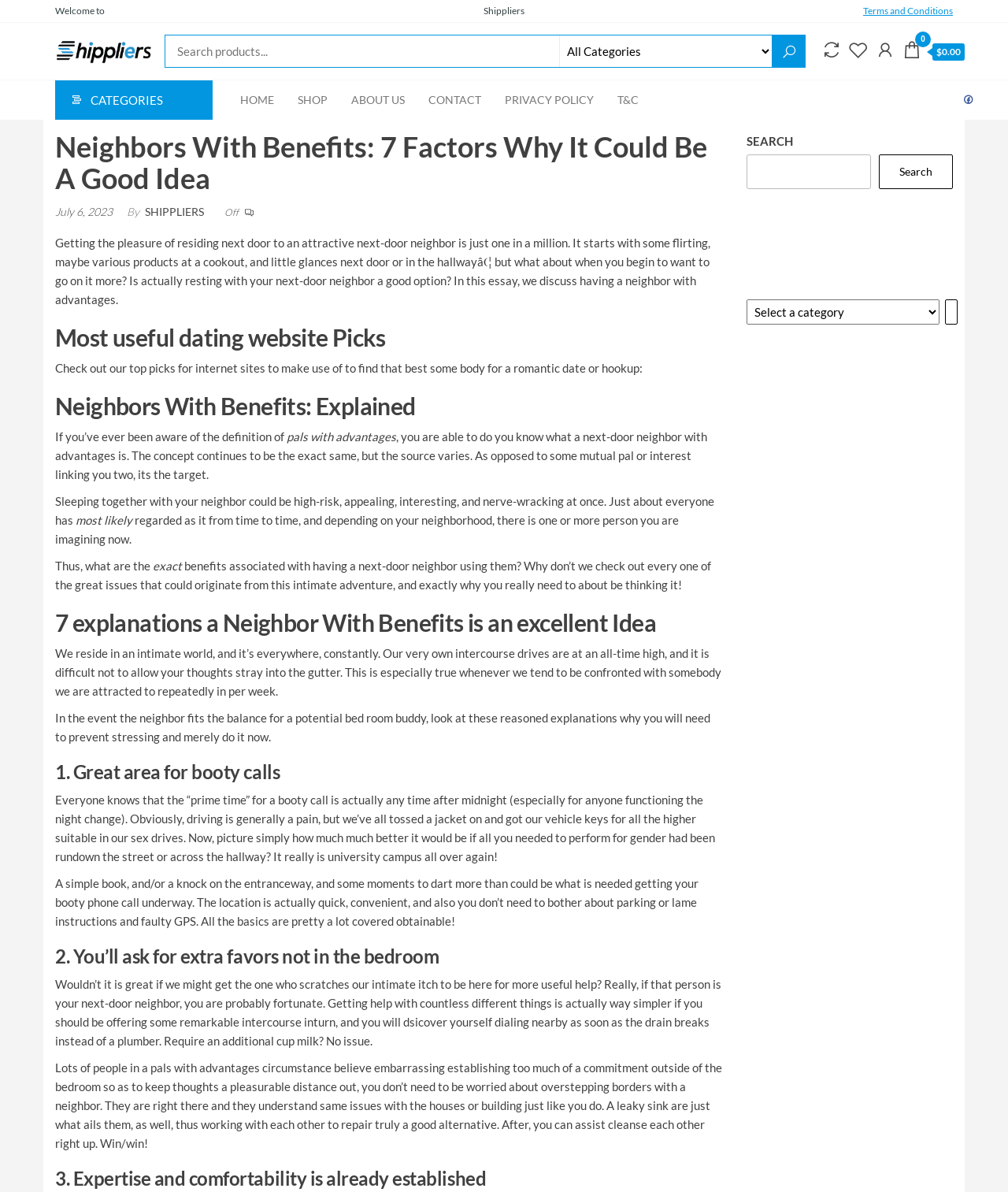Can you determine the main header of this webpage?

Neighbors With Benefits: 7 Factors Why It Could Be A Good Idea